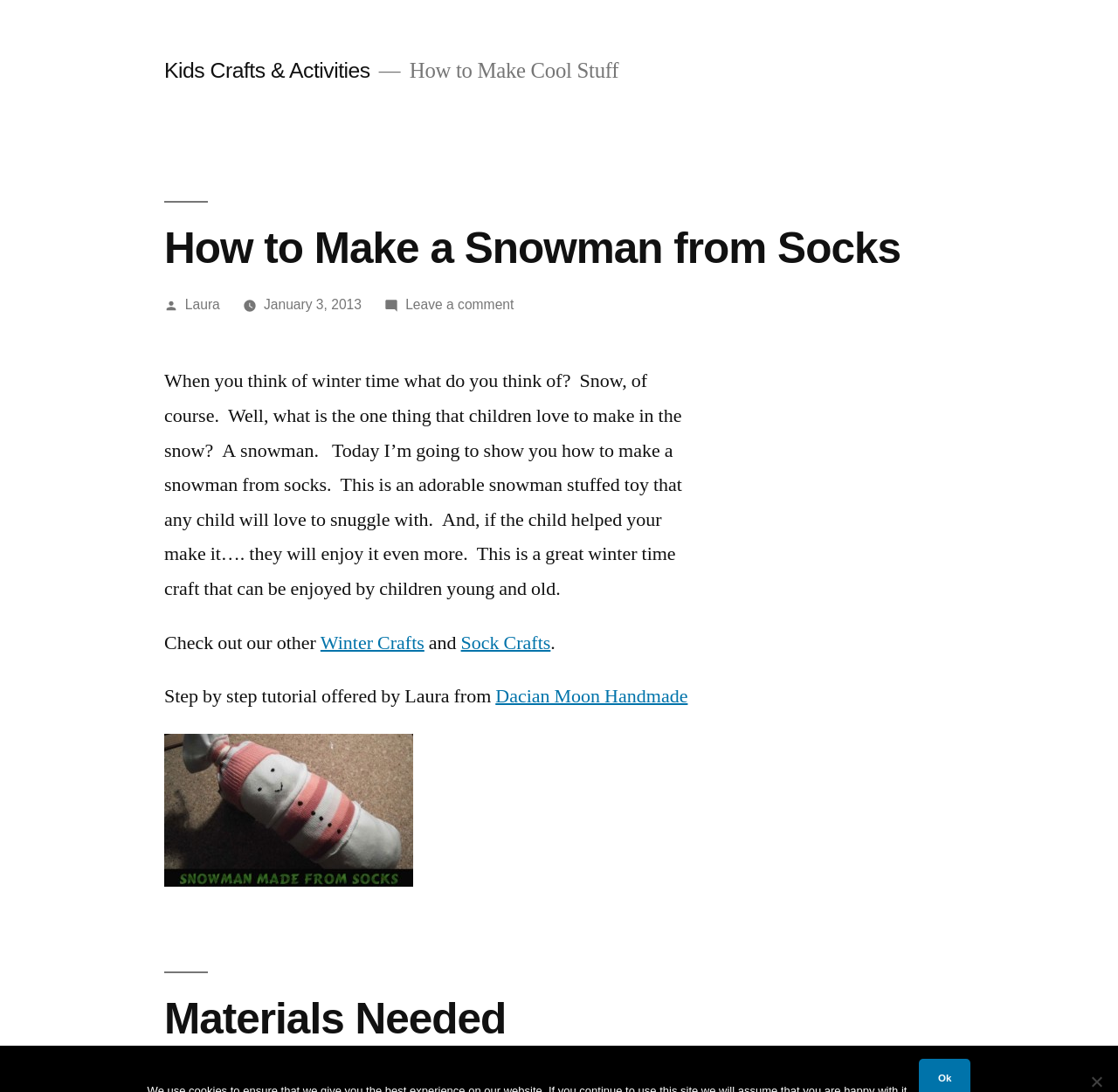Extract the bounding box for the UI element that matches this description: "Dacian Moon Handmade".

[0.443, 0.627, 0.615, 0.649]